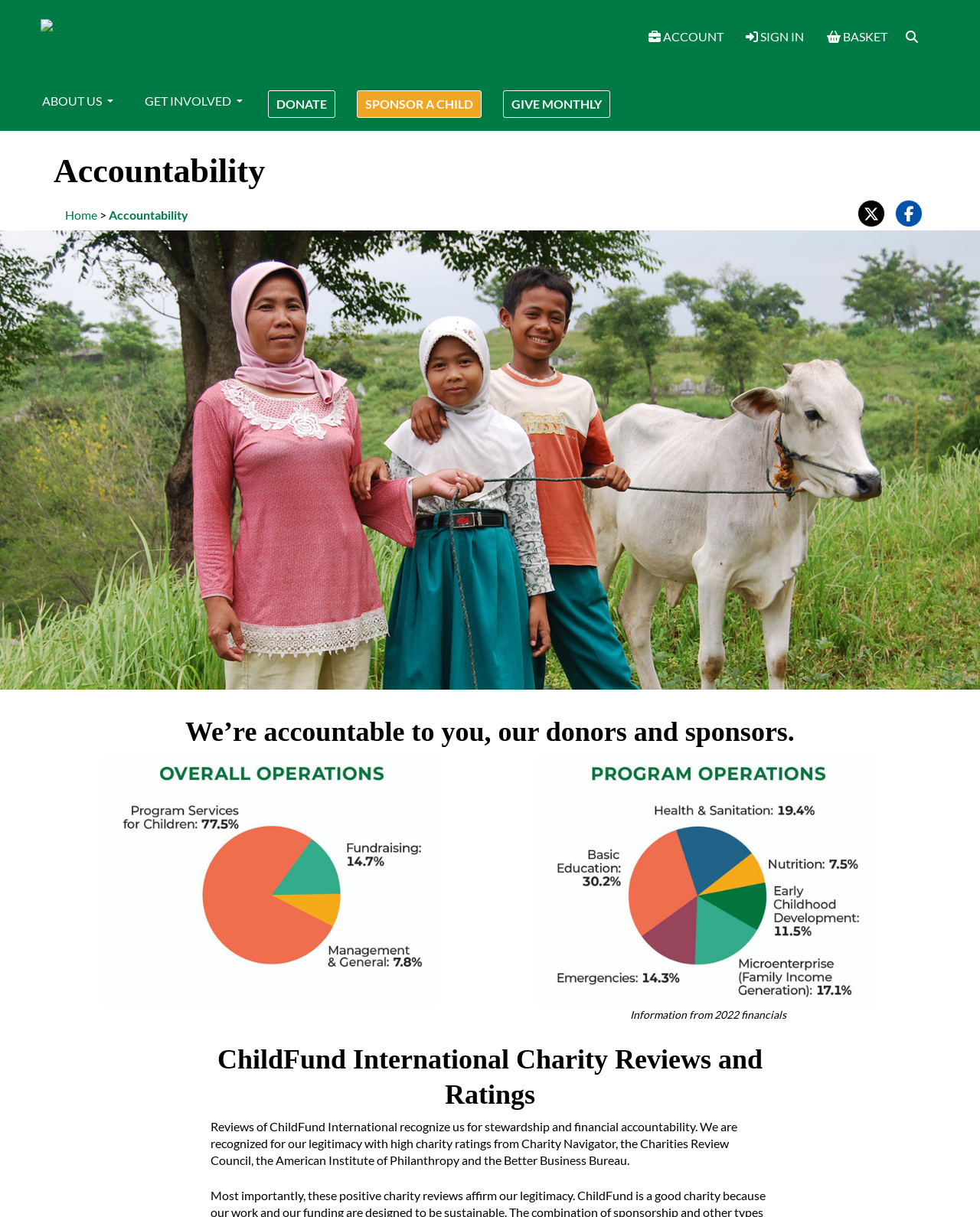Based on what you see in the screenshot, provide a thorough answer to this question: What is the name of the charity?

The name of the charity can be inferred from the various elements on the webpage, including the link 'ChildFund International Charity Reviews and Ratings' and the image 'hero-banner_accountability.jpg' which likely contains the charity's logo.